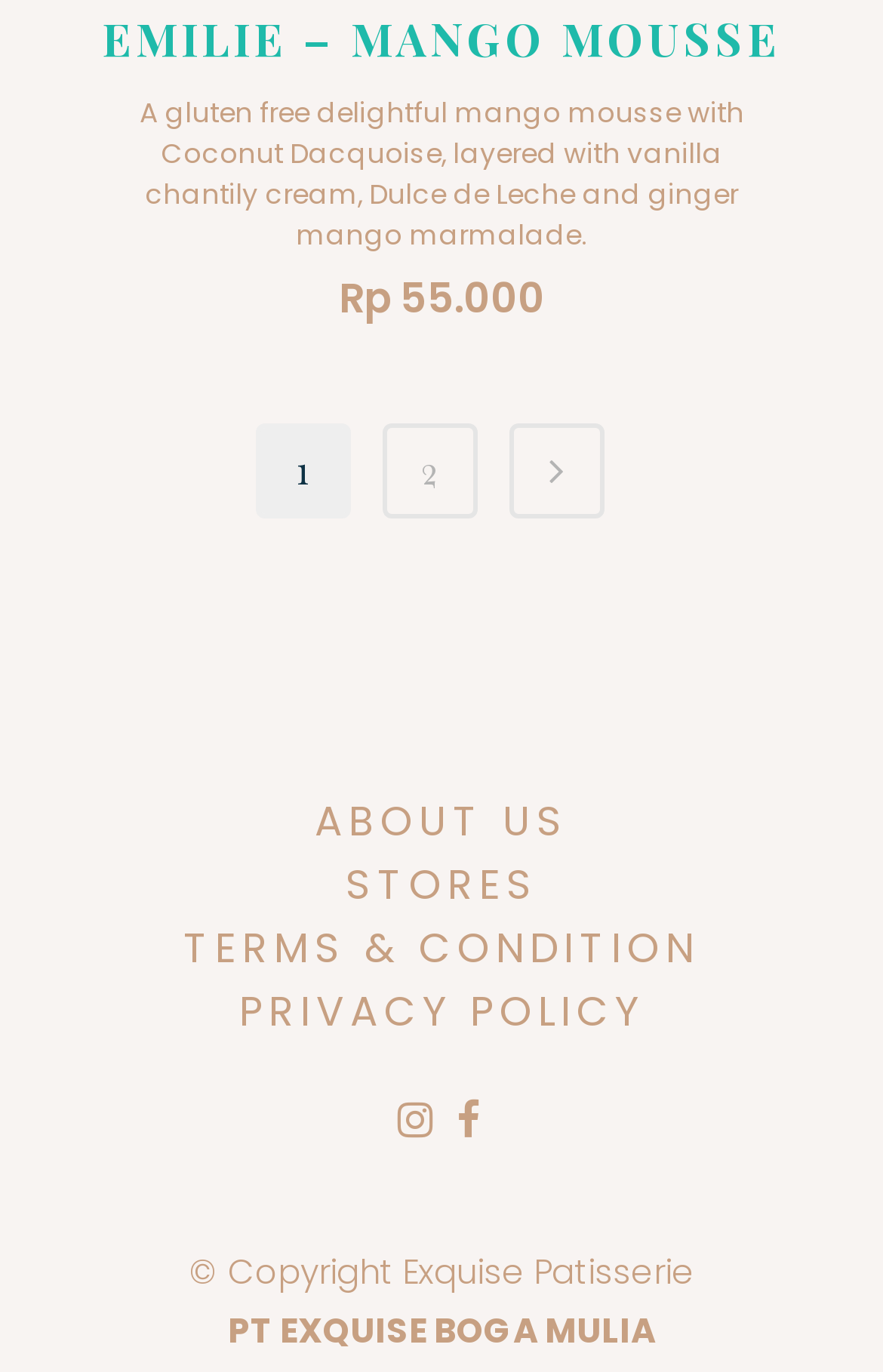What is the company name mentioned at the bottom of the webpage?
Based on the image, provide a one-word or brief-phrase response.

PT EXQUISE BOGA MULIA